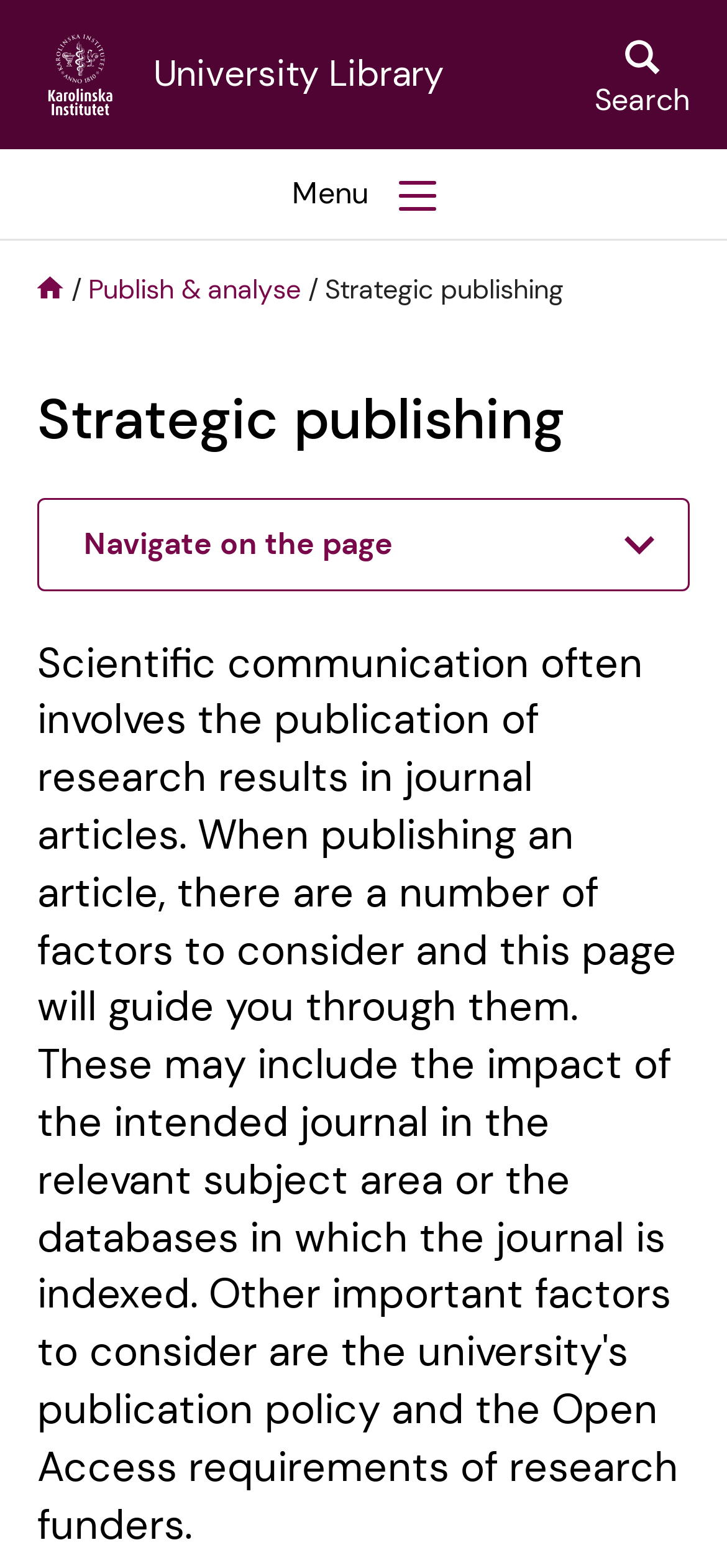Give the bounding box coordinates for the element described by: "Navigate on the page".

[0.051, 0.317, 0.949, 0.377]